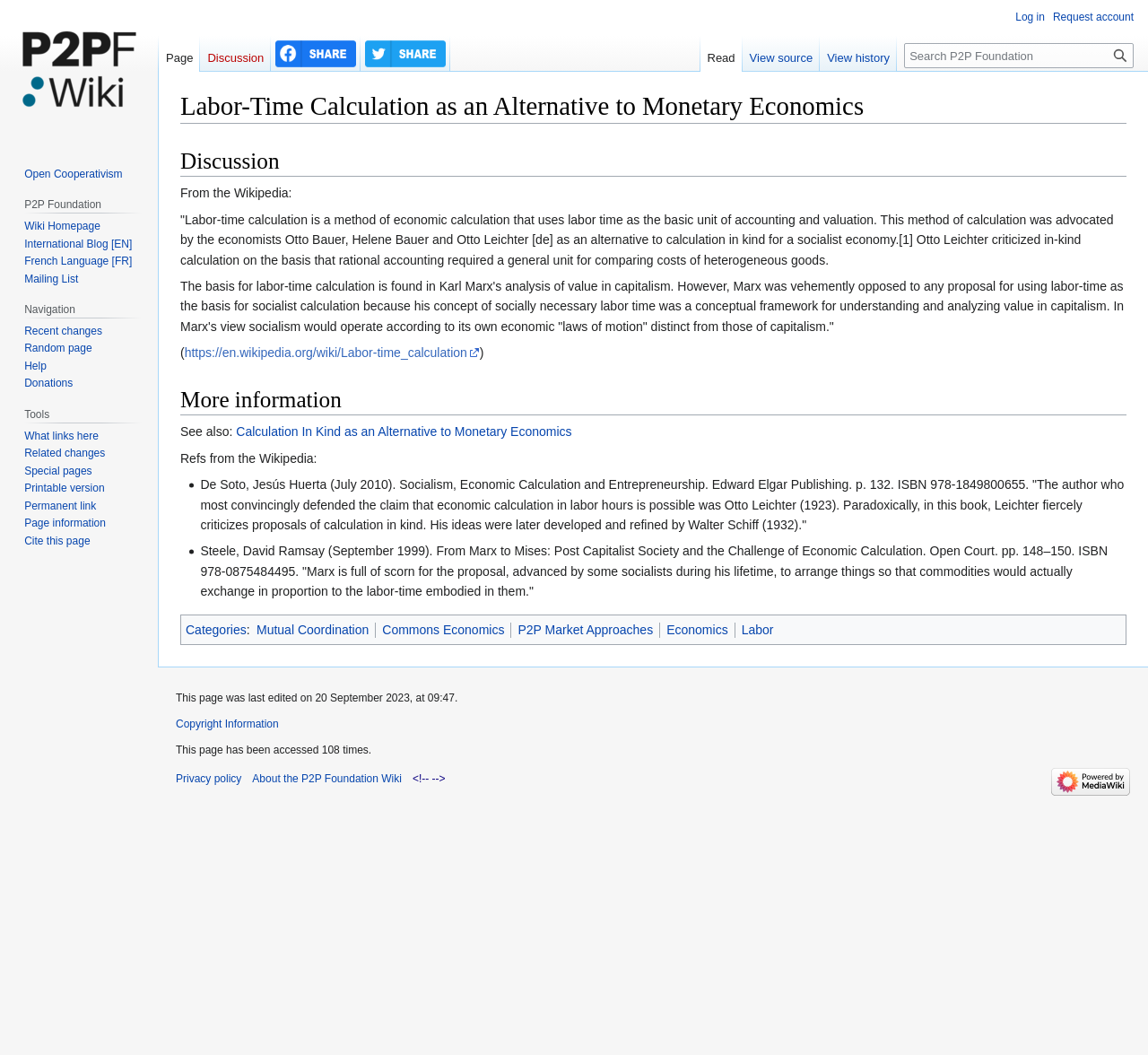Answer the question with a brief word or phrase:
What is the topic of discussion?

Labor-Time Calculation